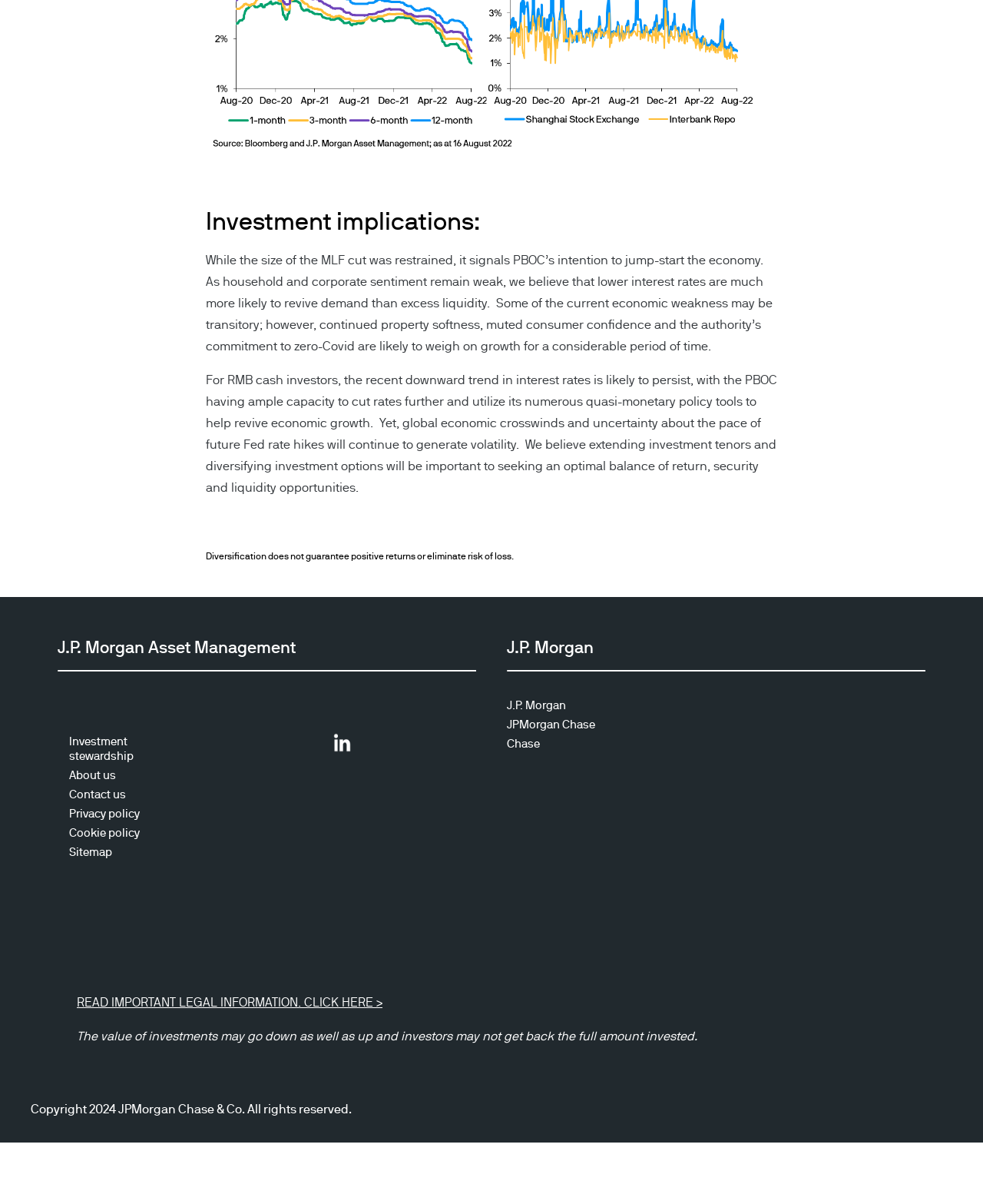Using the element description: "CLICK HERE >", determine the bounding box coordinates. The coordinates should be in the format [left, top, right, bottom], with values between 0 and 1.

[0.306, 0.828, 0.389, 0.838]